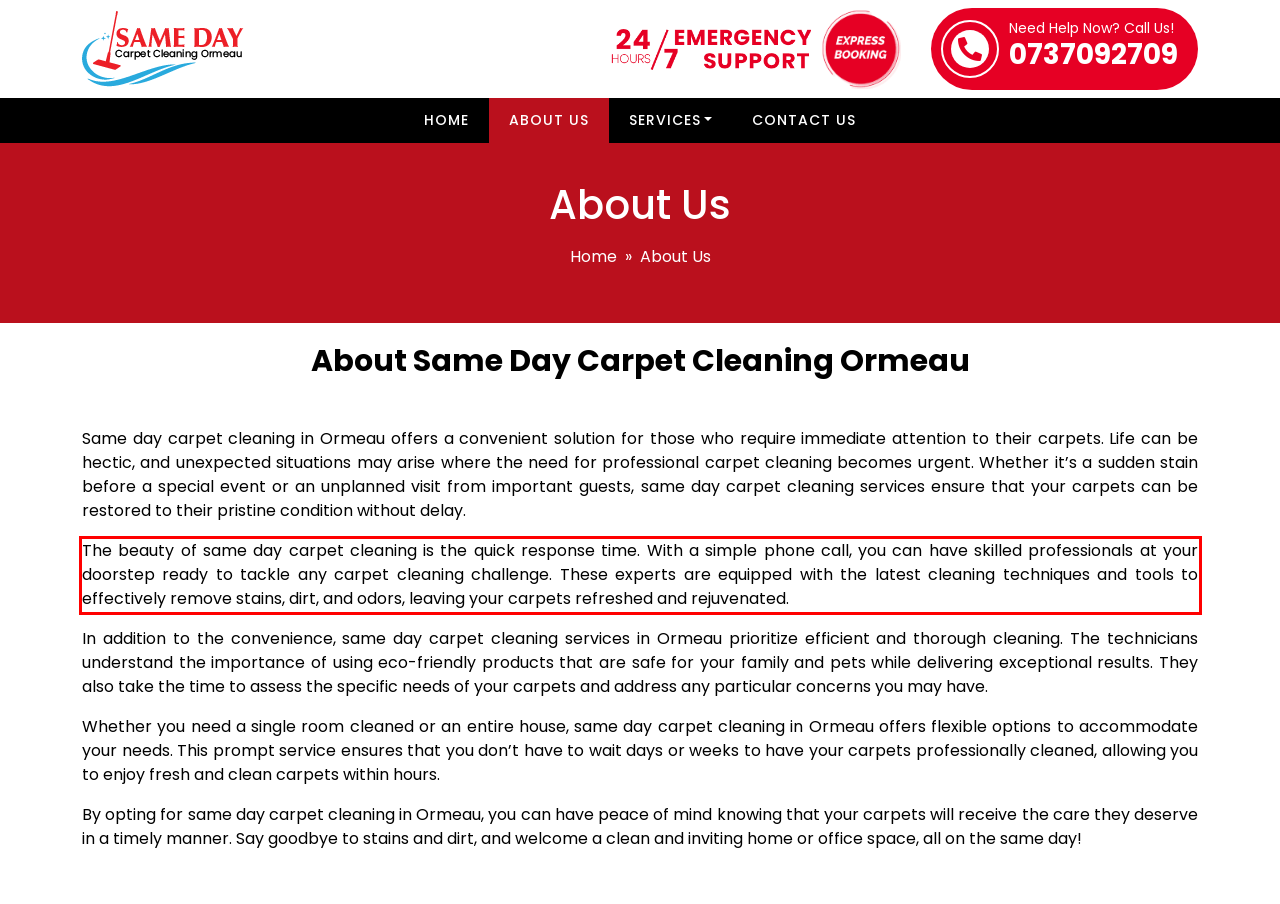Please look at the screenshot provided and find the red bounding box. Extract the text content contained within this bounding box.

The beauty of same day carpet cleaning is the quick response time. With a simple phone call, you can have skilled professionals at your doorstep ready to tackle any carpet cleaning challenge. These experts are equipped with the latest cleaning techniques and tools to effectively remove stains, dirt, and odors, leaving your carpets refreshed and rejuvenated.